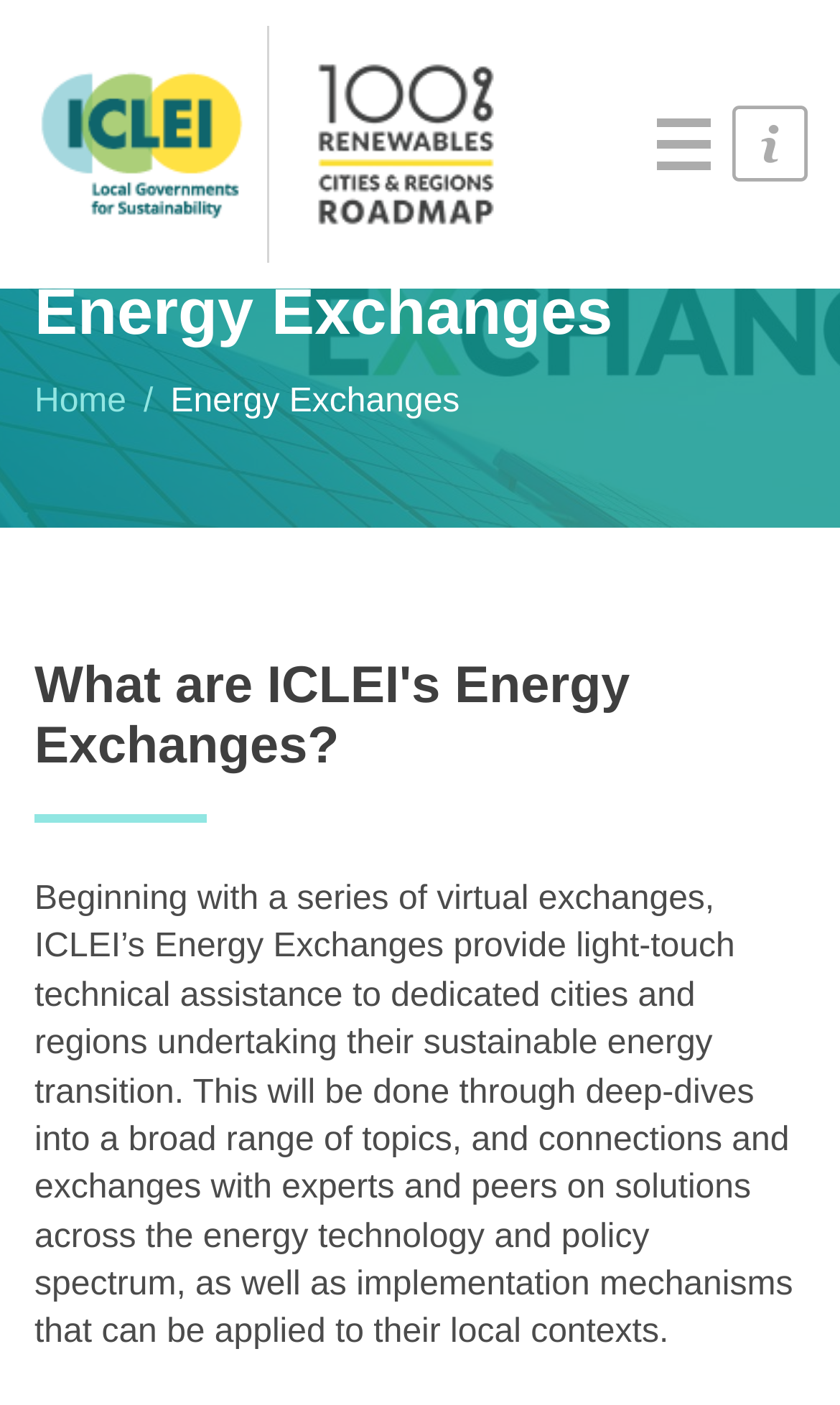What is the purpose of ICLEI's Energy Exchanges?
Please give a detailed answer to the question using the information shown in the image.

Based on the webpage content, ICLEI's Energy Exchanges provide light-touch technical assistance to dedicated cities and regions undertaking their sustainable energy transition. This is stated in the paragraph describing the Energy Exchanges.